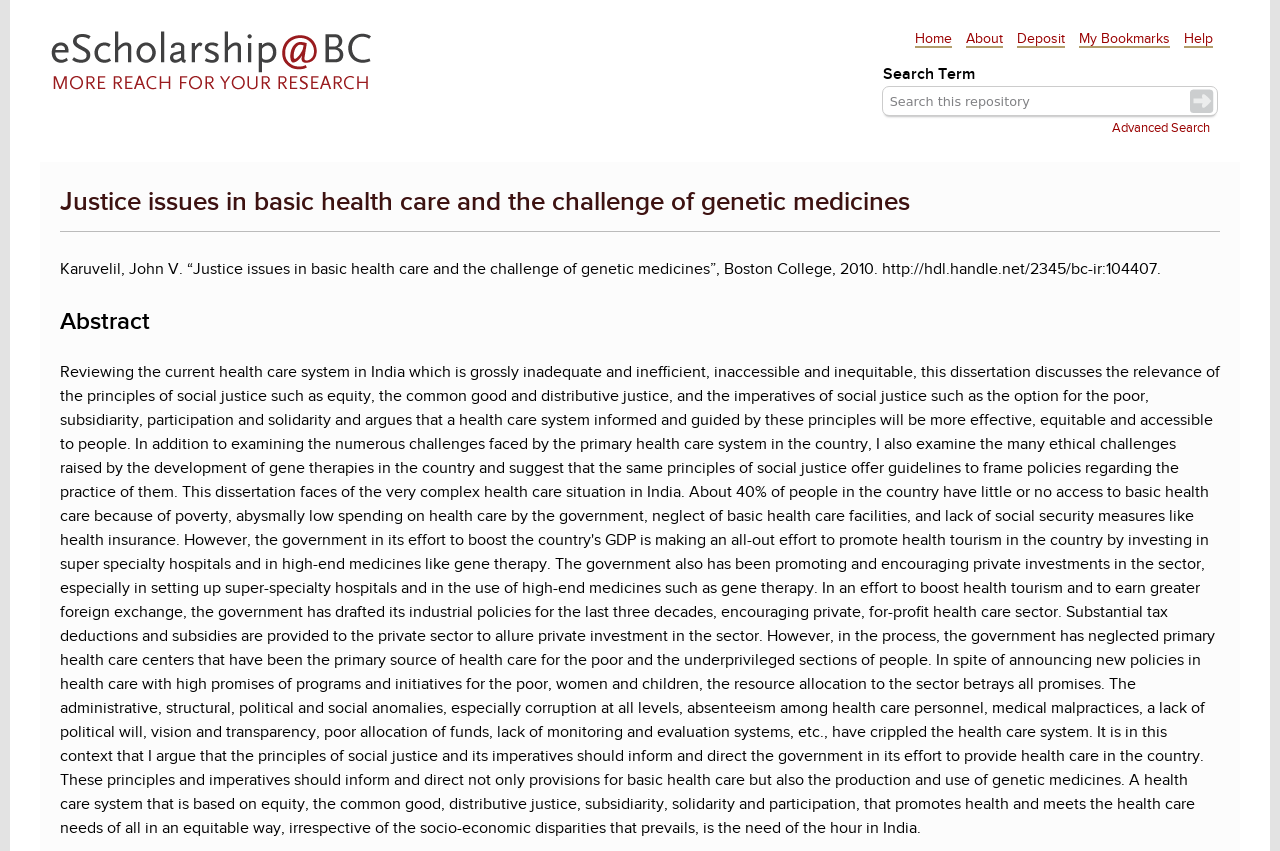Please find the bounding box coordinates of the element that you should click to achieve the following instruction: "get help". The coordinates should be presented as four float numbers between 0 and 1: [left, top, right, bottom].

[0.925, 0.036, 0.948, 0.057]